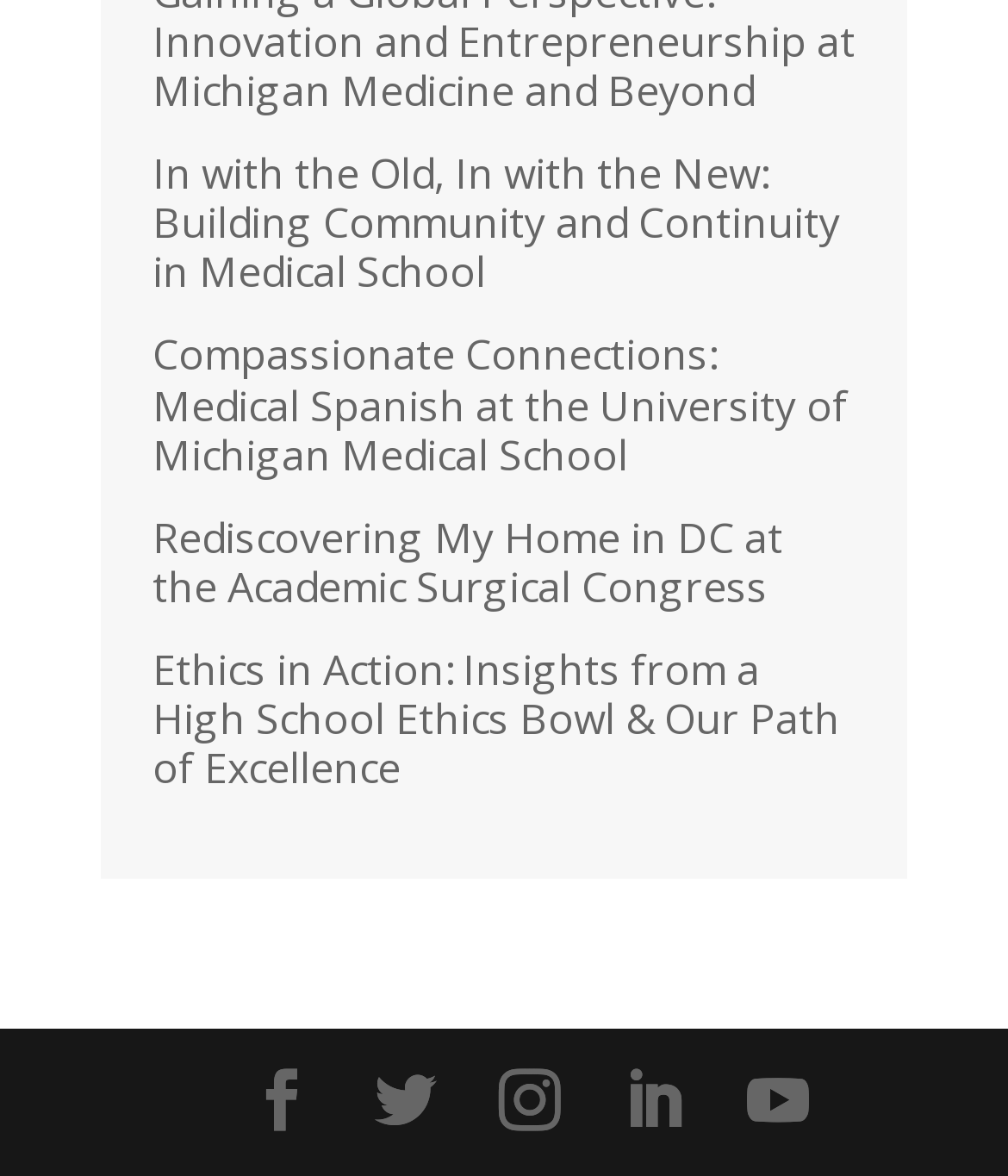Determine the bounding box coordinates for the area that needs to be clicked to fulfill this task: "View the next page". The coordinates must be given as four float numbers between 0 and 1, i.e., [left, top, right, bottom].

[0.249, 0.908, 0.31, 0.968]